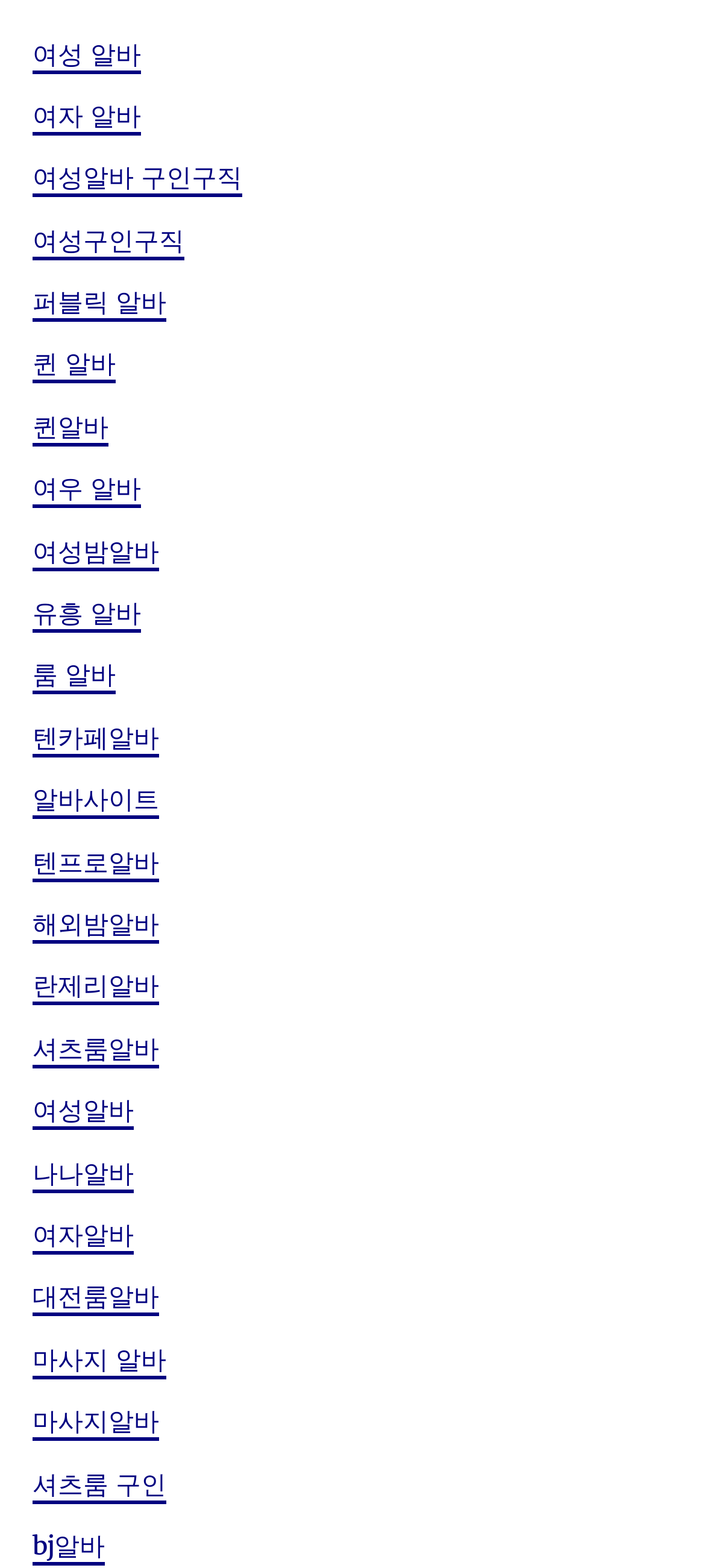Locate the coordinates of the bounding box for the clickable region that fulfills this instruction: "Click on 여성 알바 link".

[0.046, 0.024, 0.2, 0.047]